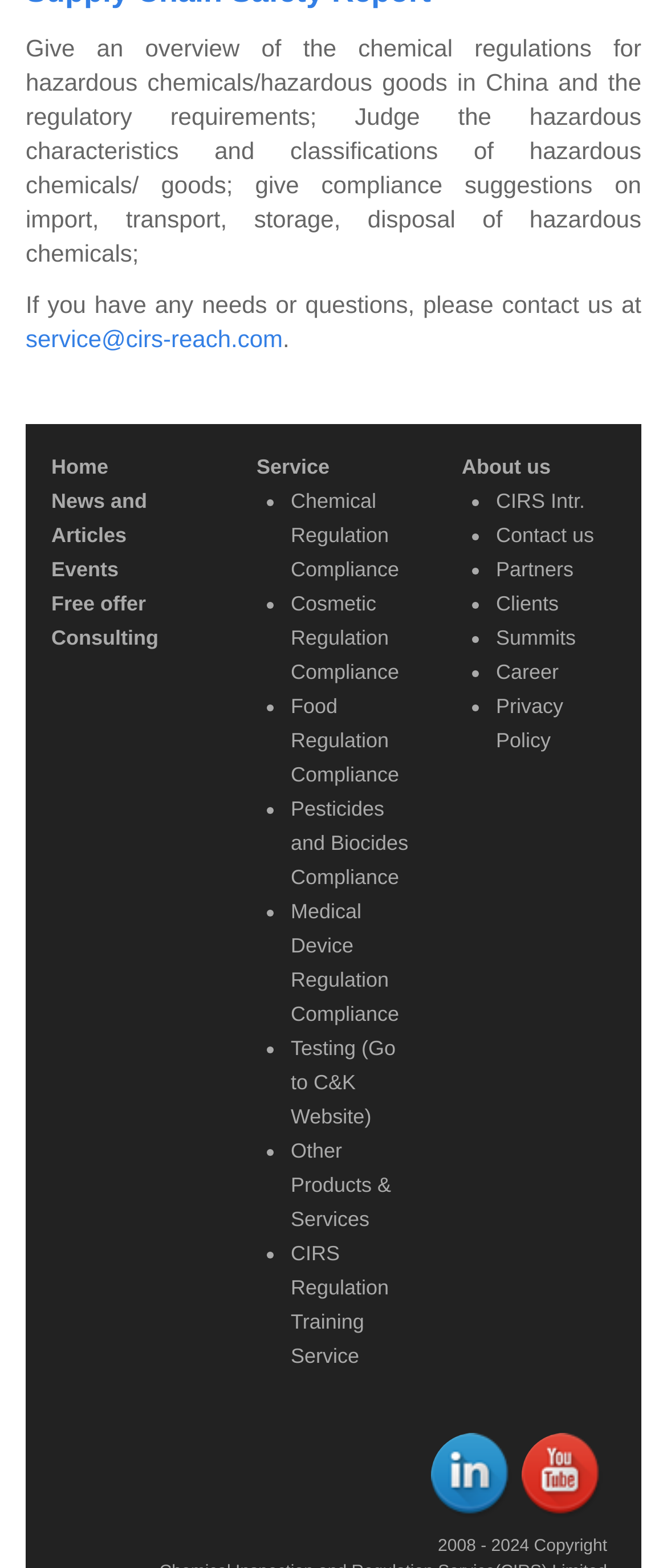Pinpoint the bounding box coordinates for the area that should be clicked to perform the following instruction: "Contact us".

[0.744, 0.334, 0.891, 0.349]